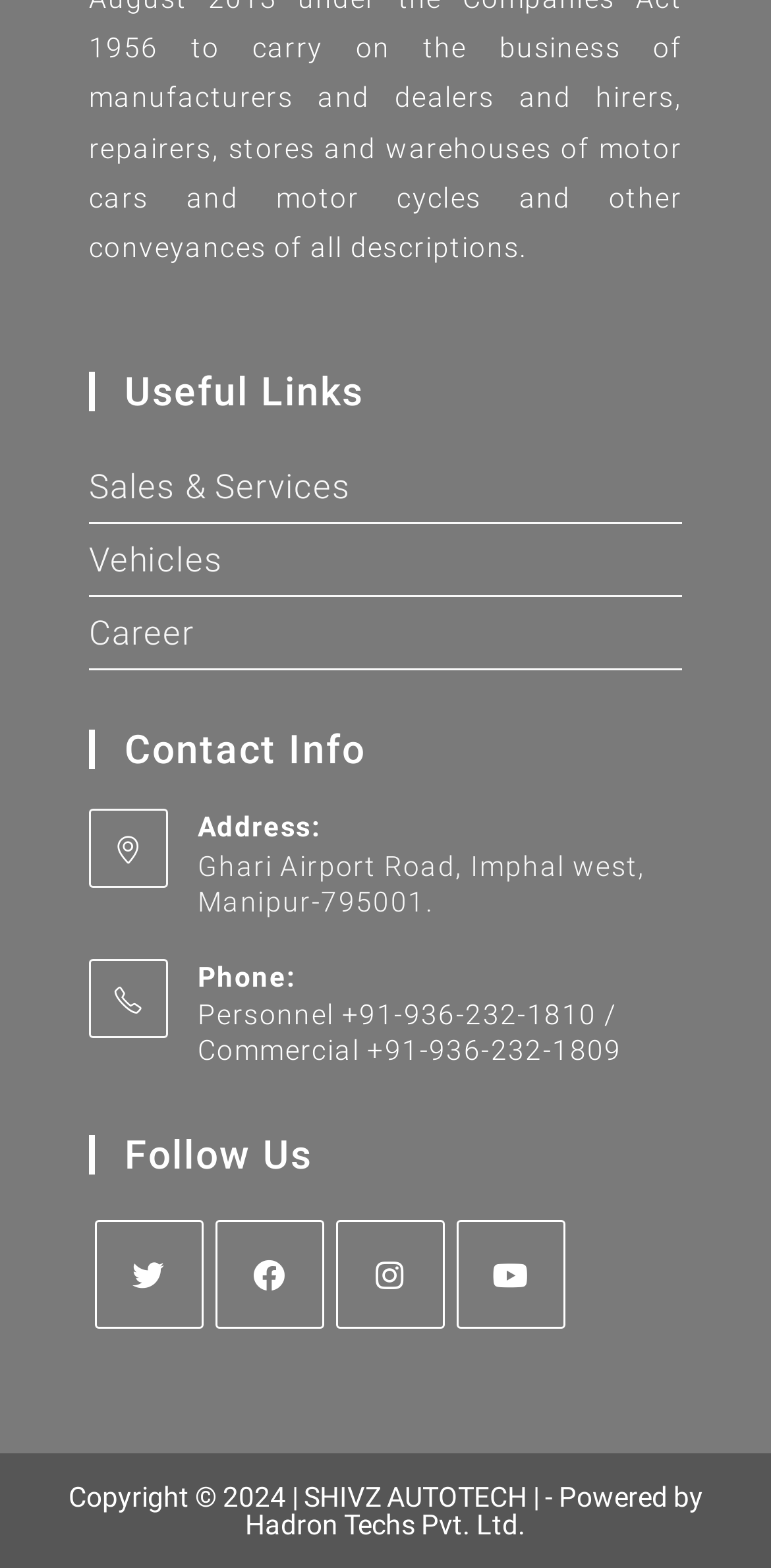Answer the following query with a single word or phrase:
What is the name of the company that powered the website?

Hadron Techs Pvt. Ltd.